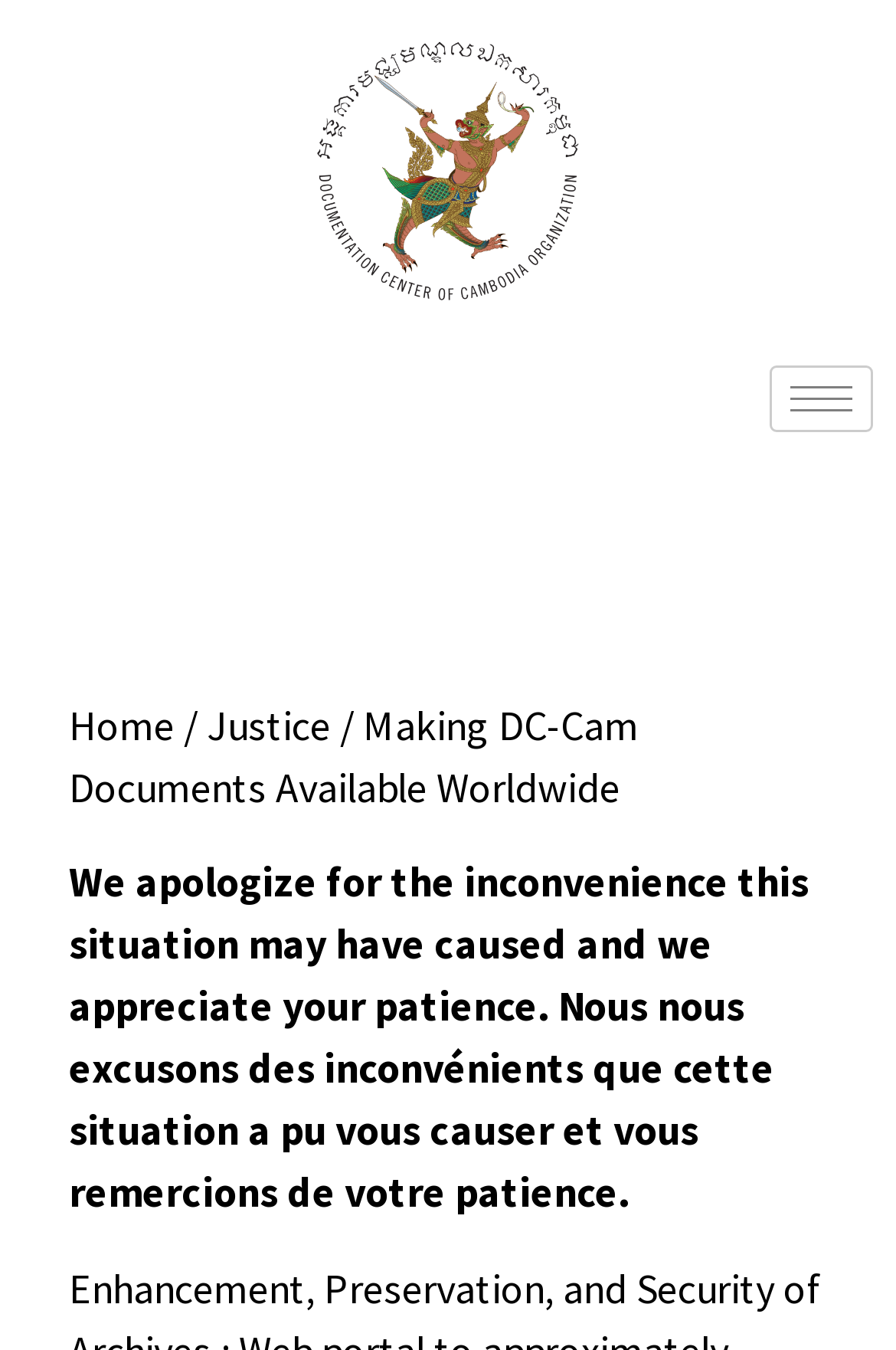What is the tone of the apology message?
Examine the image and provide an in-depth answer to the question.

I analyzed the static text on the webpage that contains an apology message. The message uses polite language and expresses gratitude, indicating a tone that is apologetic and courteous.